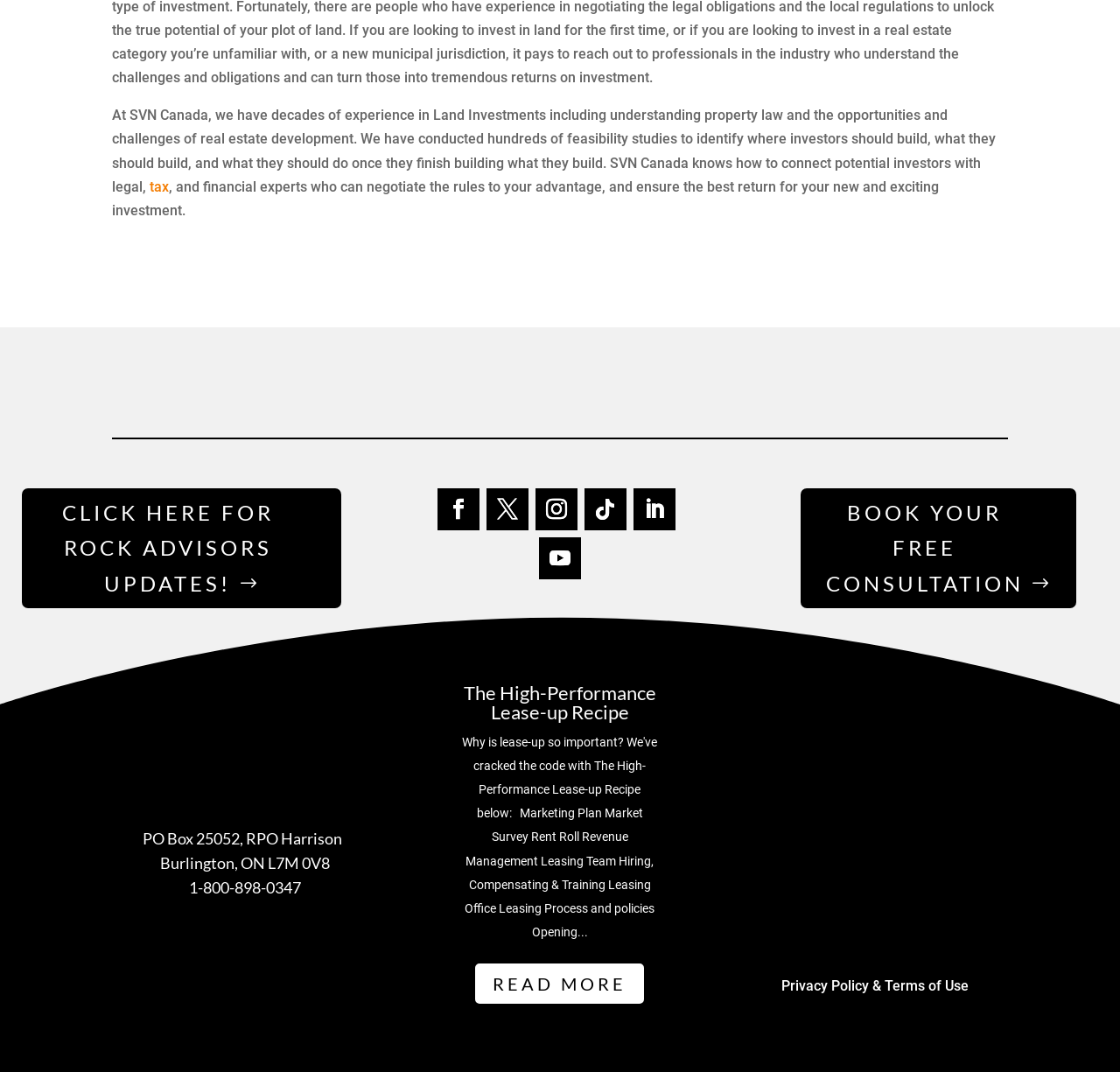Refer to the image and provide a thorough answer to this question:
What type of investments does SVN Canada specialize in?

Based on the static text 'At SVN Canada, we have decades of experience in Land Investments...' at the top of the webpage, it is clear that SVN Canada specializes in land investments.